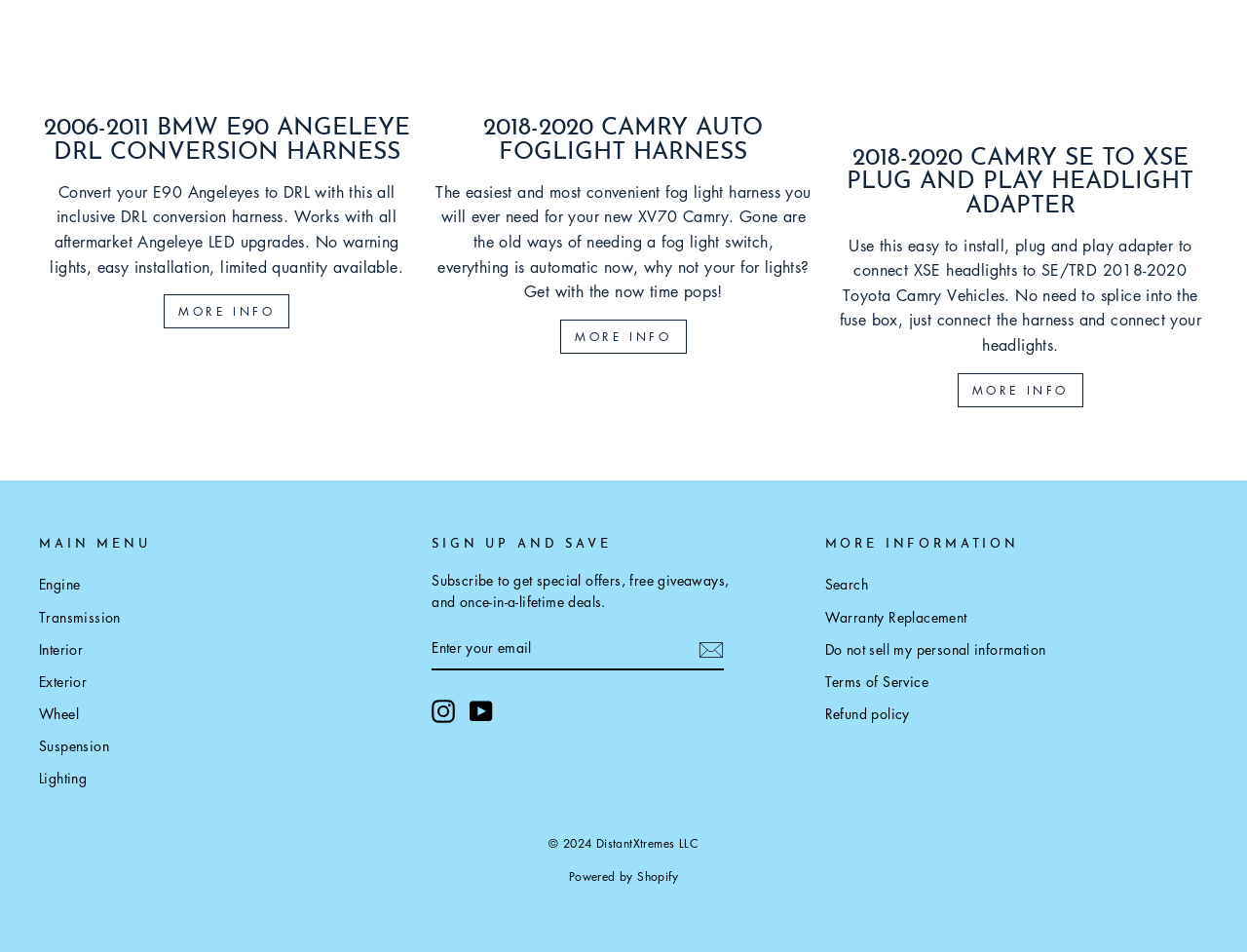Please provide a one-word or short phrase answer to the question:
How many 'MORE INFO' links are on this webpage?

3